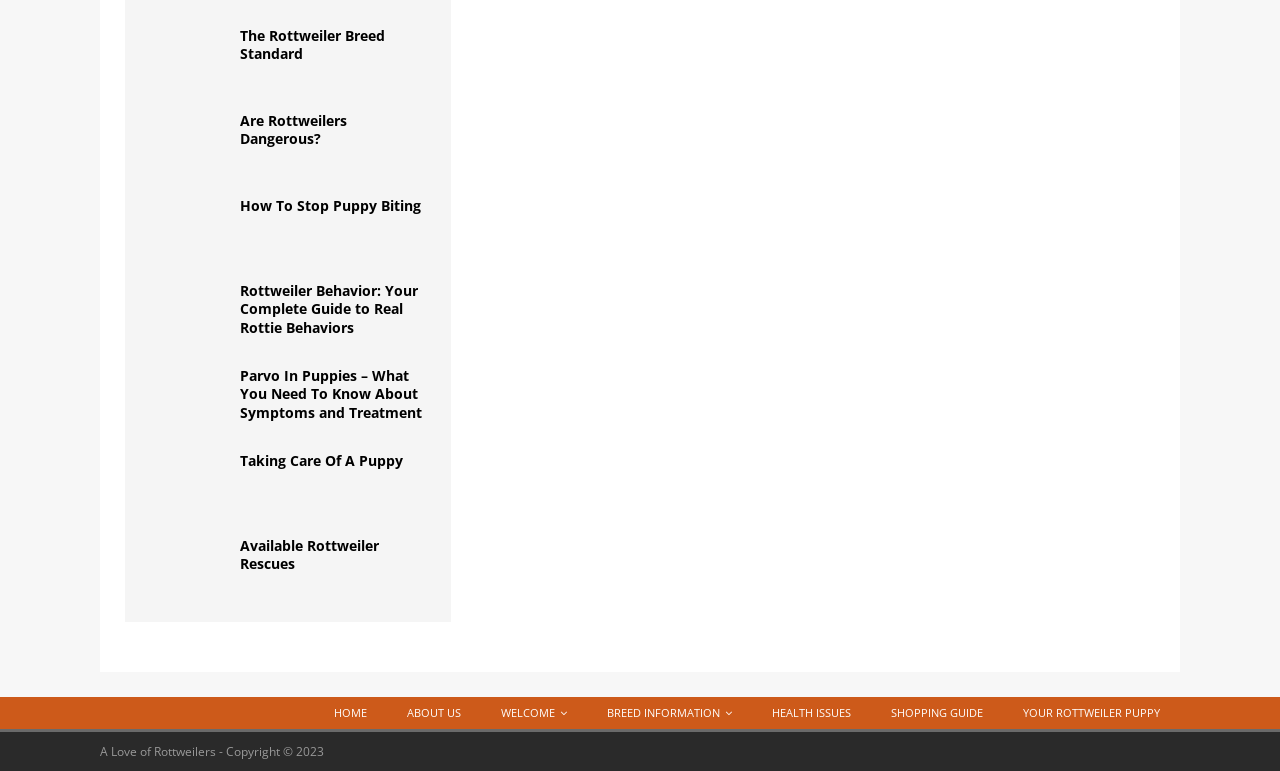Please answer the following question using a single word or phrase: What is the topic of the article with the heading 'How To Stop Puppy Biting'?

Puppy biting